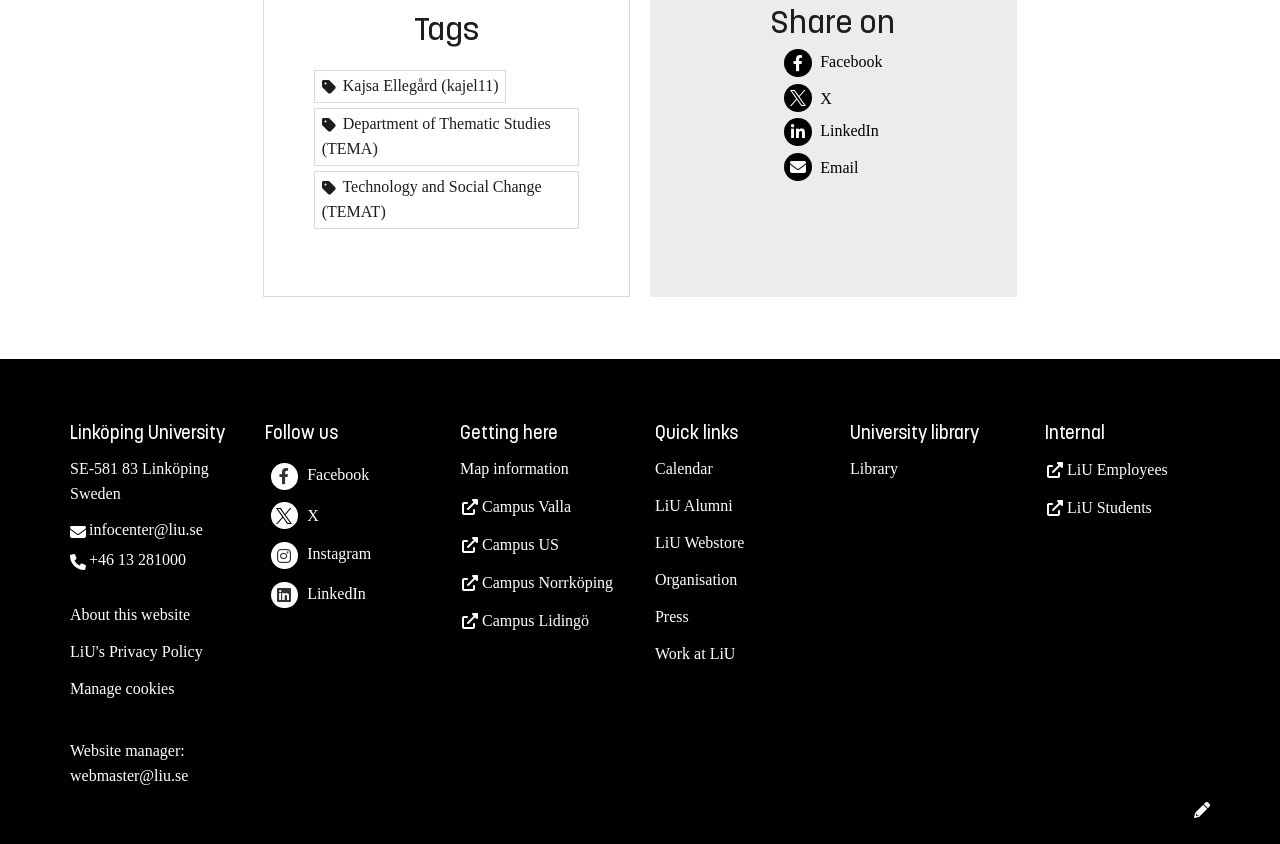Specify the bounding box coordinates of the element's region that should be clicked to achieve the following instruction: "Follow Linköping University on LinkedIn". The bounding box coordinates consist of four float numbers between 0 and 1, in the format [left, top, right, bottom].

[0.207, 0.689, 0.286, 0.721]